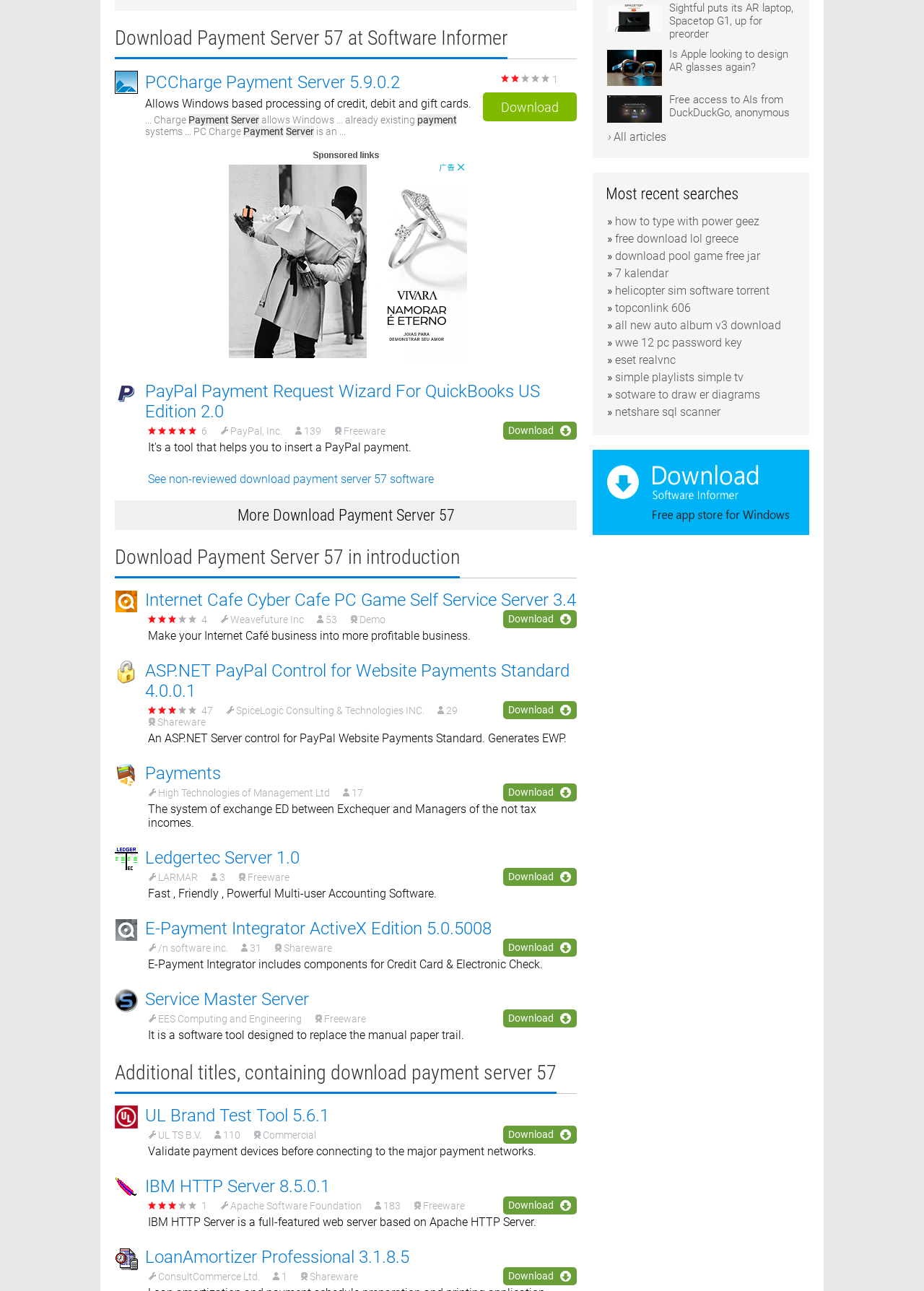Find the coordinates for the bounding box of the element with this description: "IBM HTTP Server 8.5.0.1".

[0.157, 0.911, 0.357, 0.926]